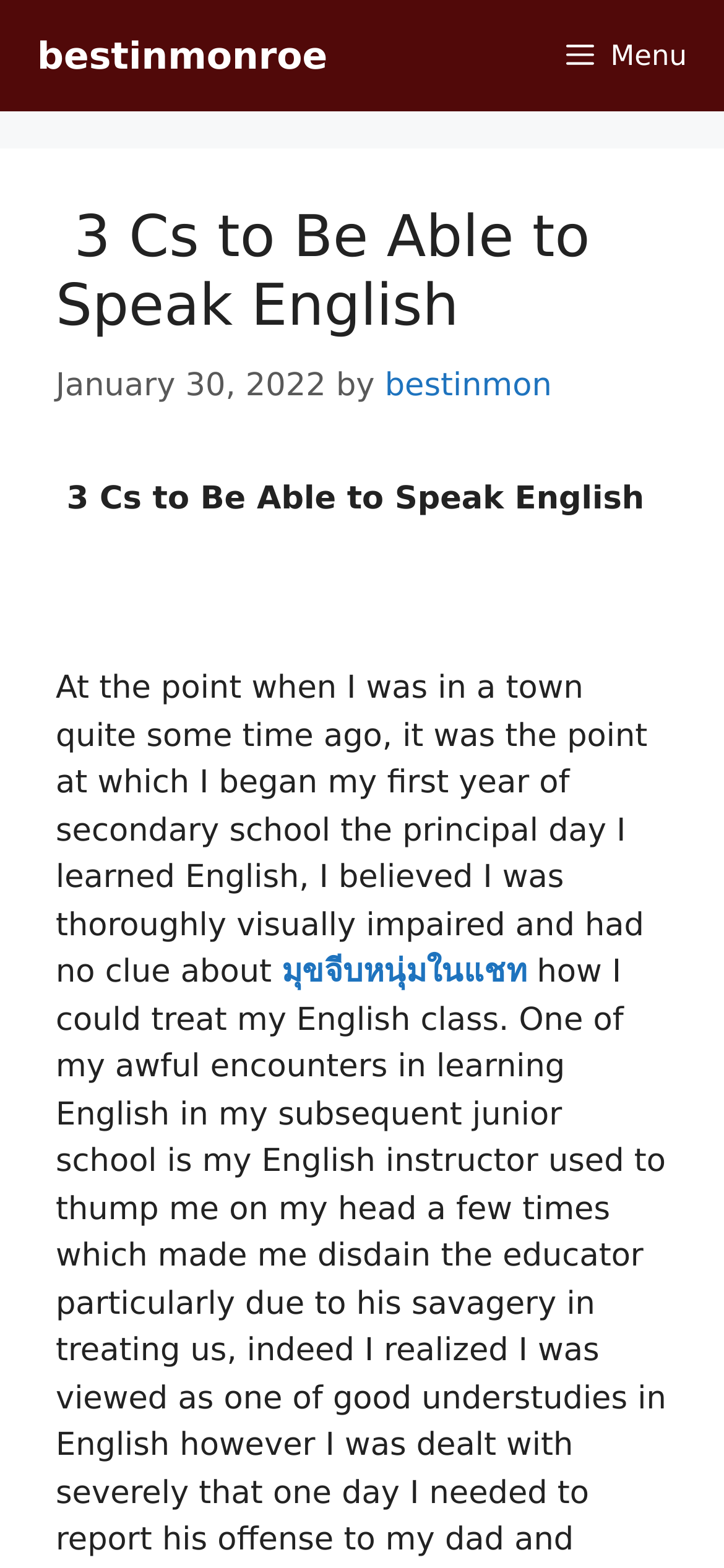Who is the author of the article?
Refer to the image and provide a concise answer in one word or phrase.

bestinmon